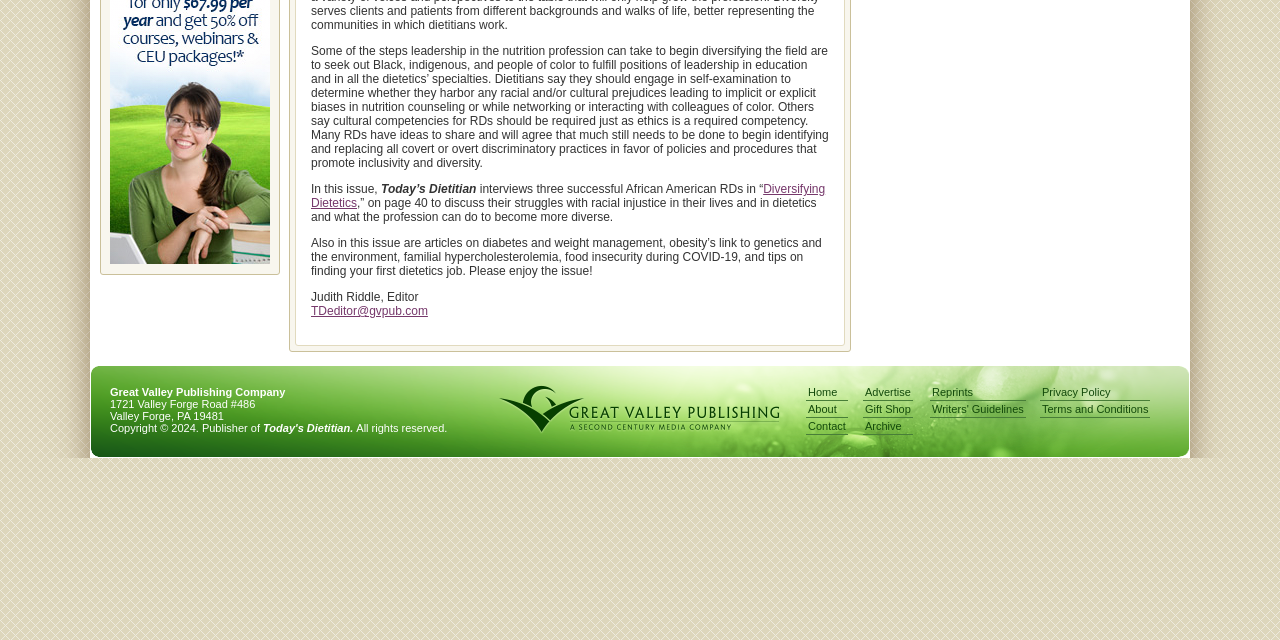Determine the bounding box of the UI element mentioned here: "Terms and Conditions". The coordinates must be in the format [left, top, right, bottom] with values ranging from 0 to 1.

[0.812, 0.627, 0.899, 0.653]